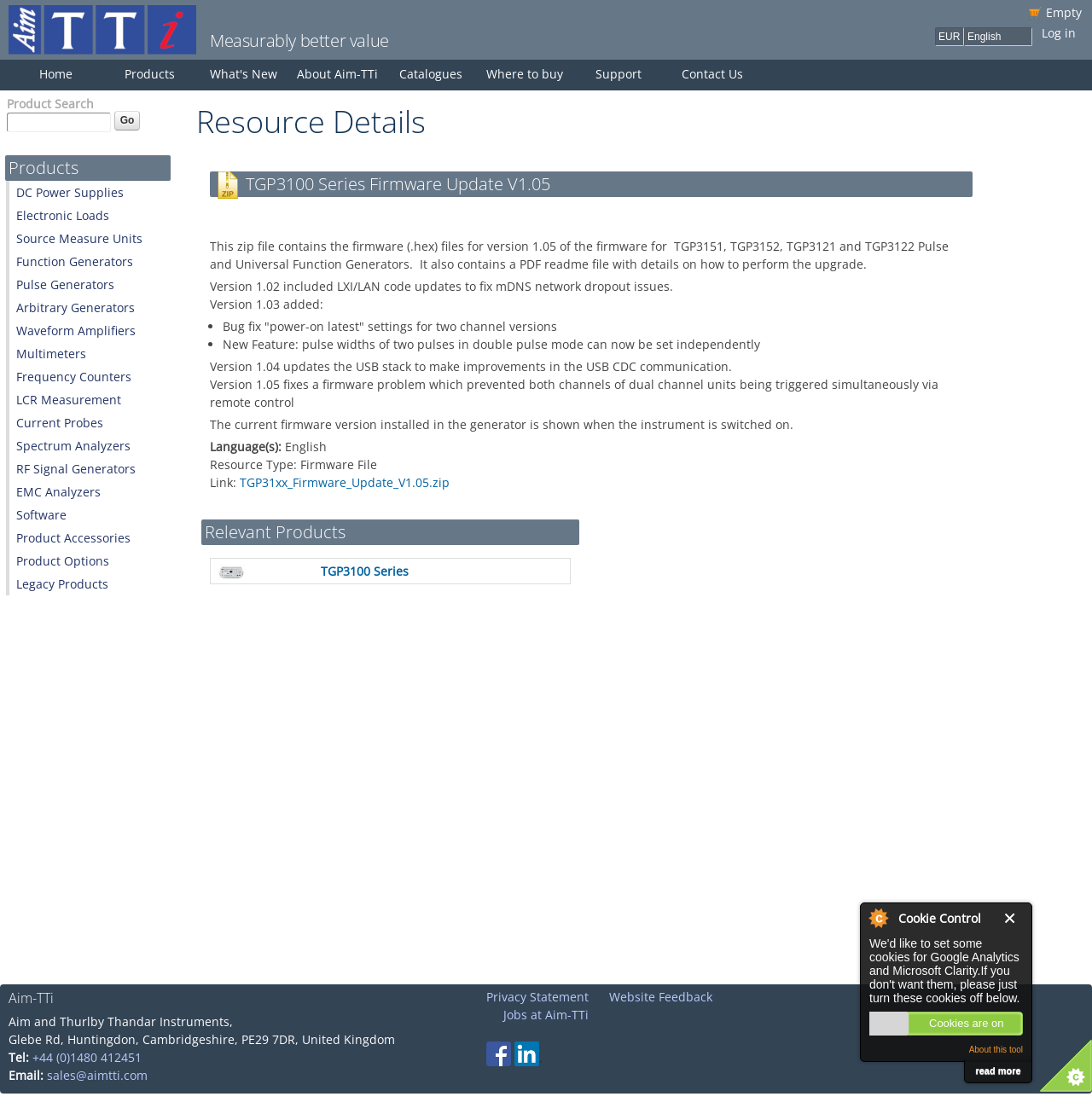Identify the bounding box of the HTML element described as: "TGP3100 Series Firmware Update V1.05".

[0.192, 0.154, 0.891, 0.212]